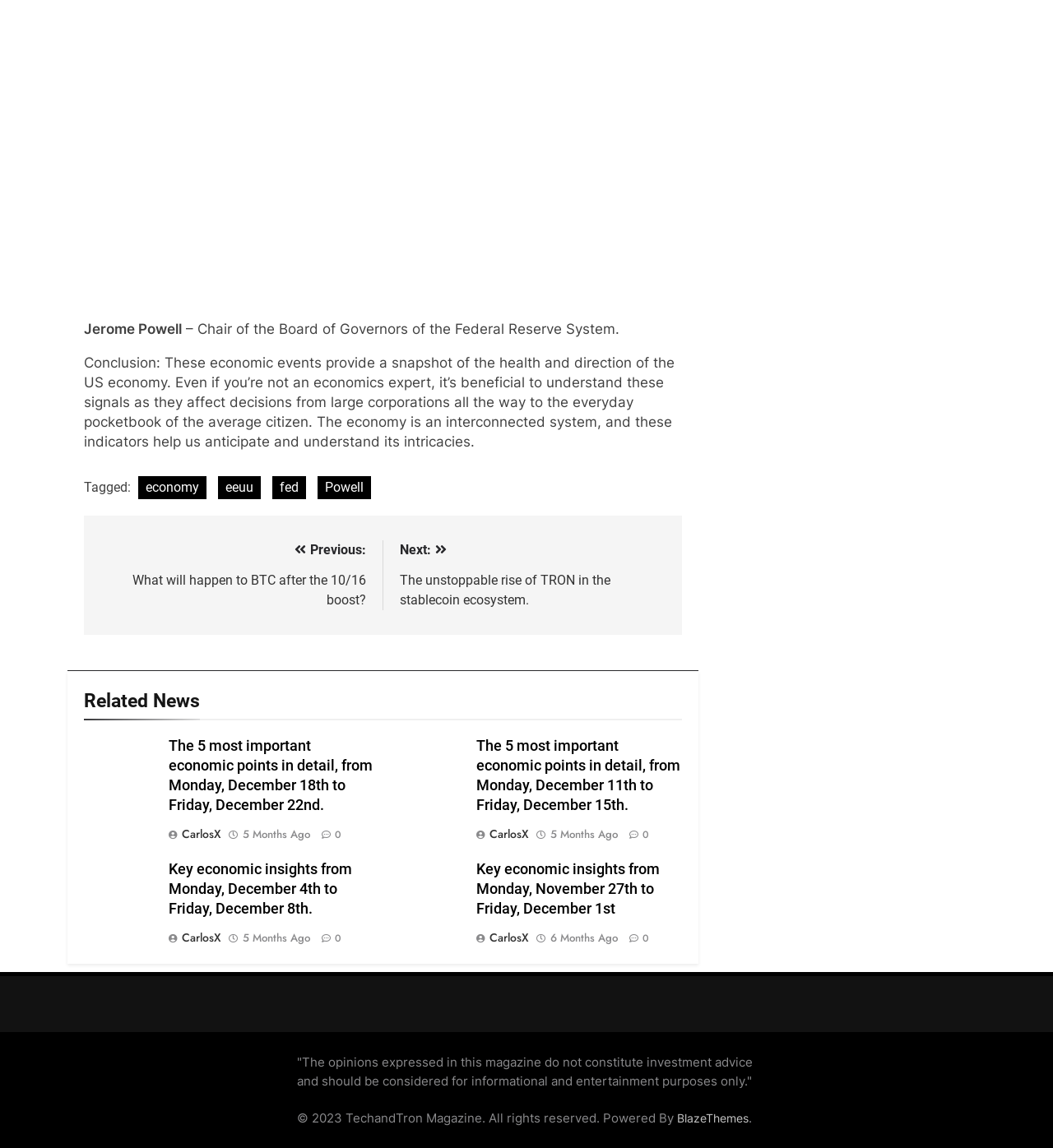Find the bounding box coordinates of the element to click in order to complete the given instruction: "View related news."

[0.08, 0.599, 0.648, 0.628]